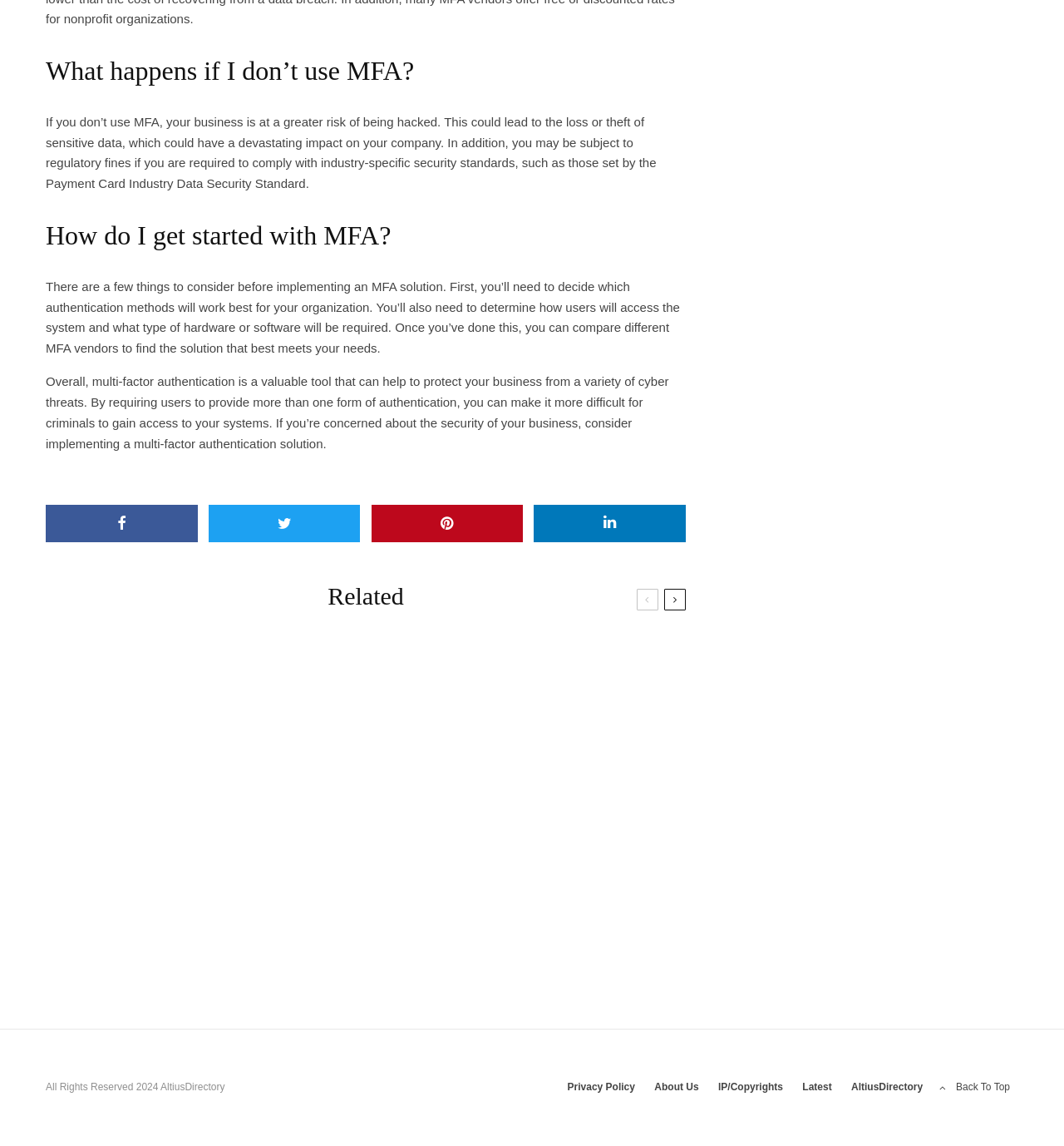Give a one-word or one-phrase response to the question:
What type of article is listed below the main content?

River rafting